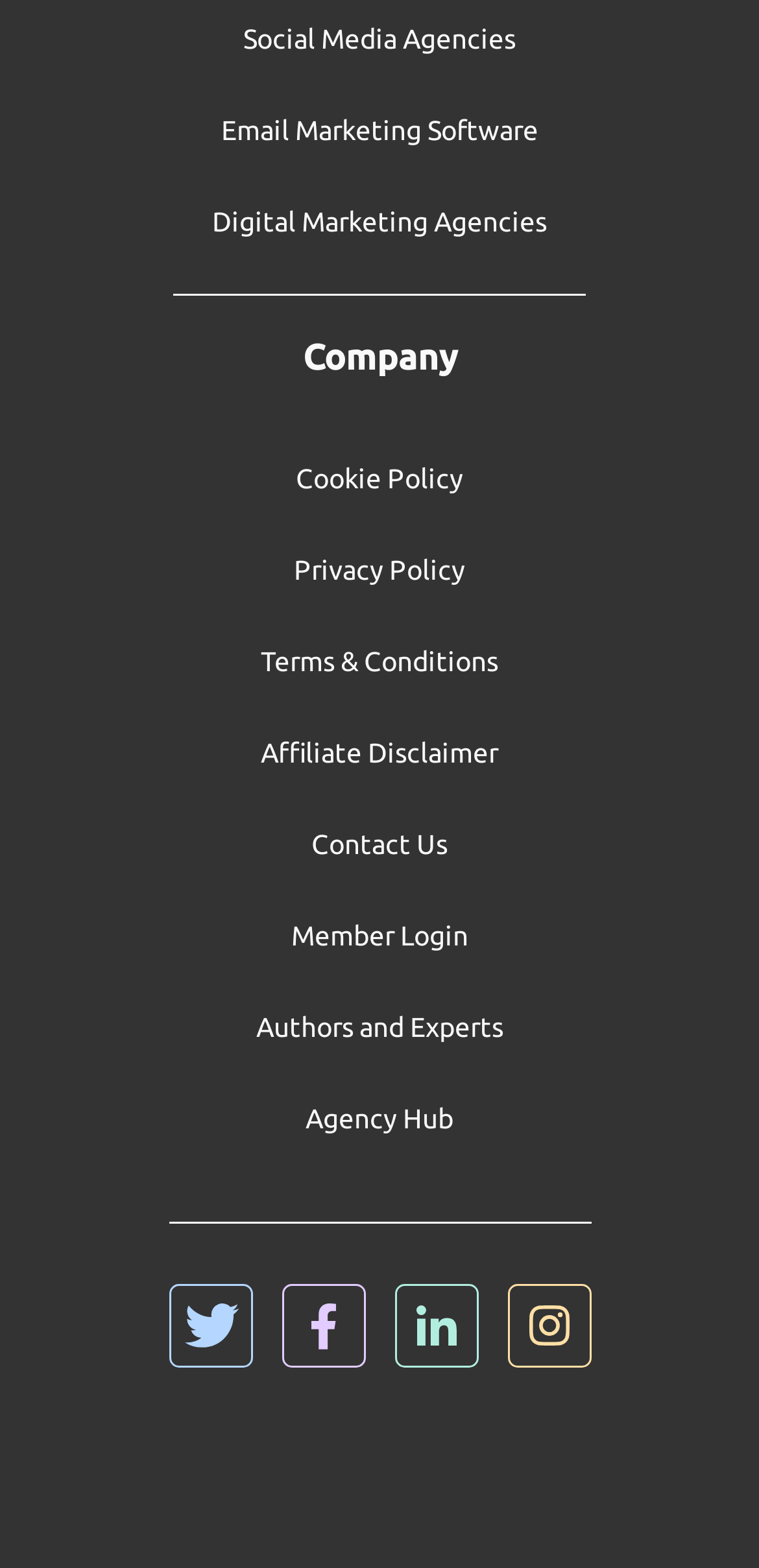Show the bounding box coordinates of the region that should be clicked to follow the instruction: "login as a member."

[0.383, 0.588, 0.617, 0.605]